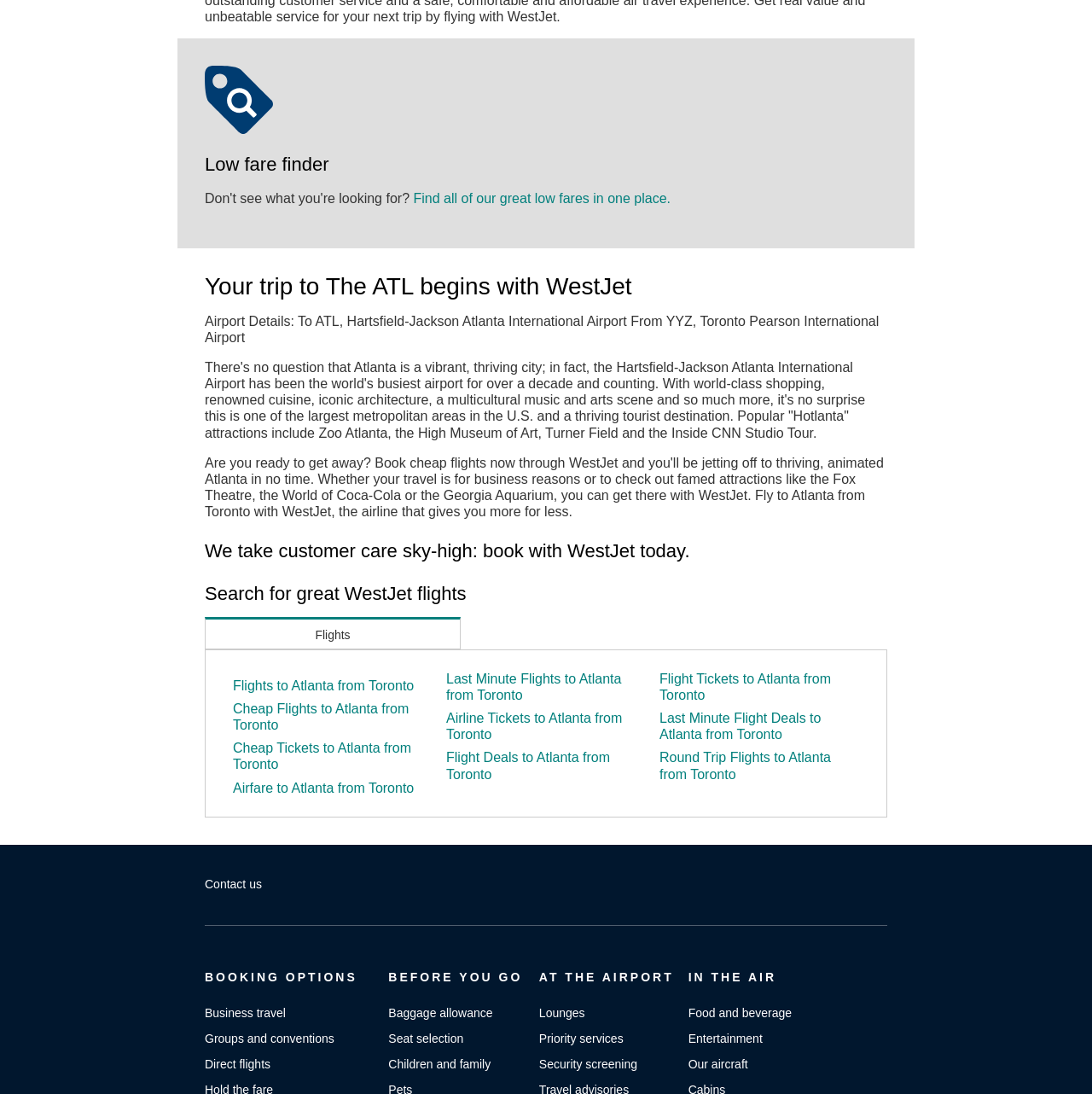Reply to the question with a single word or phrase:
What airline is being promoted on this webpage?

WestJet